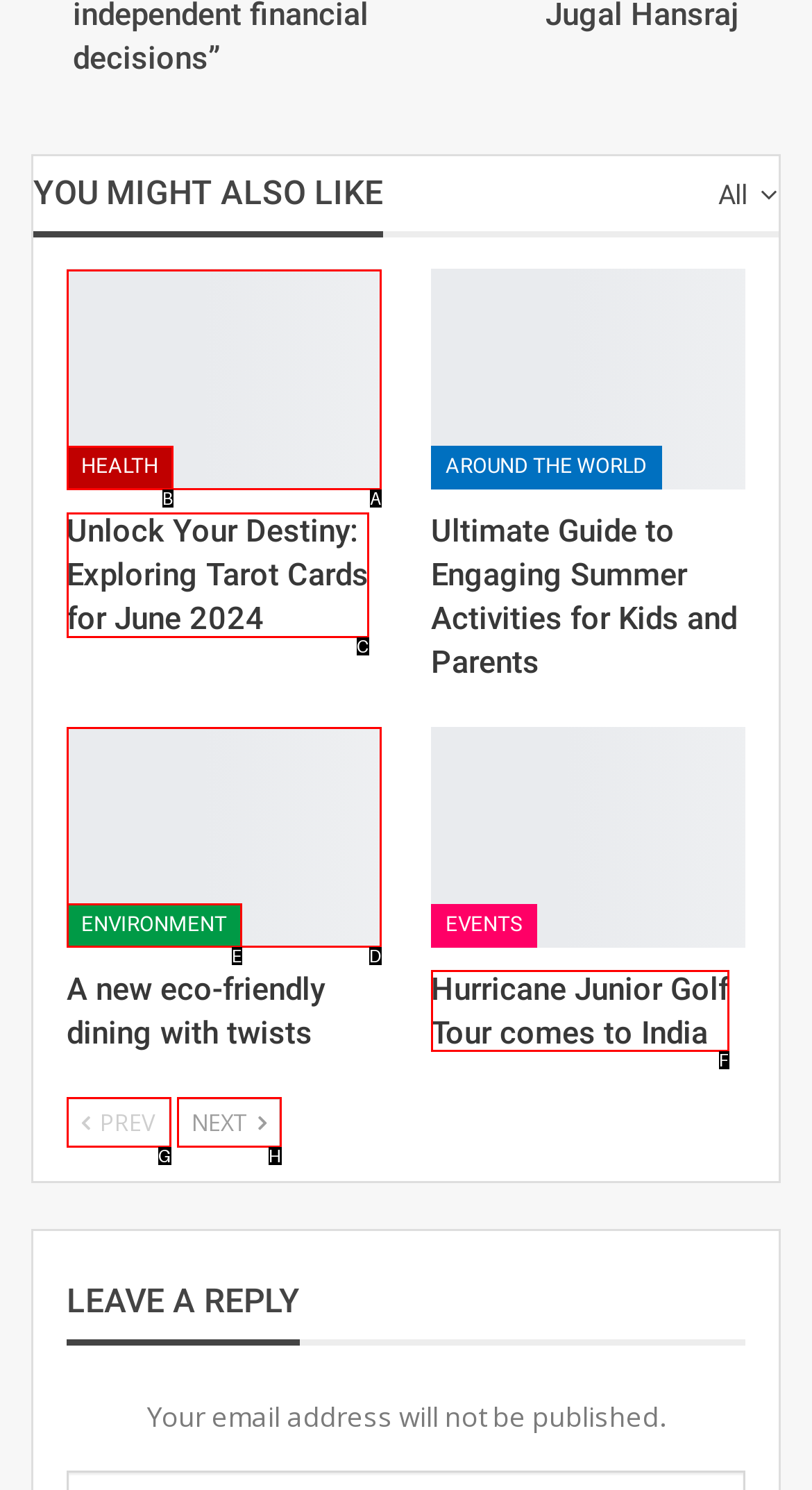Find the option that matches this description: Prev
Provide the corresponding letter directly.

G